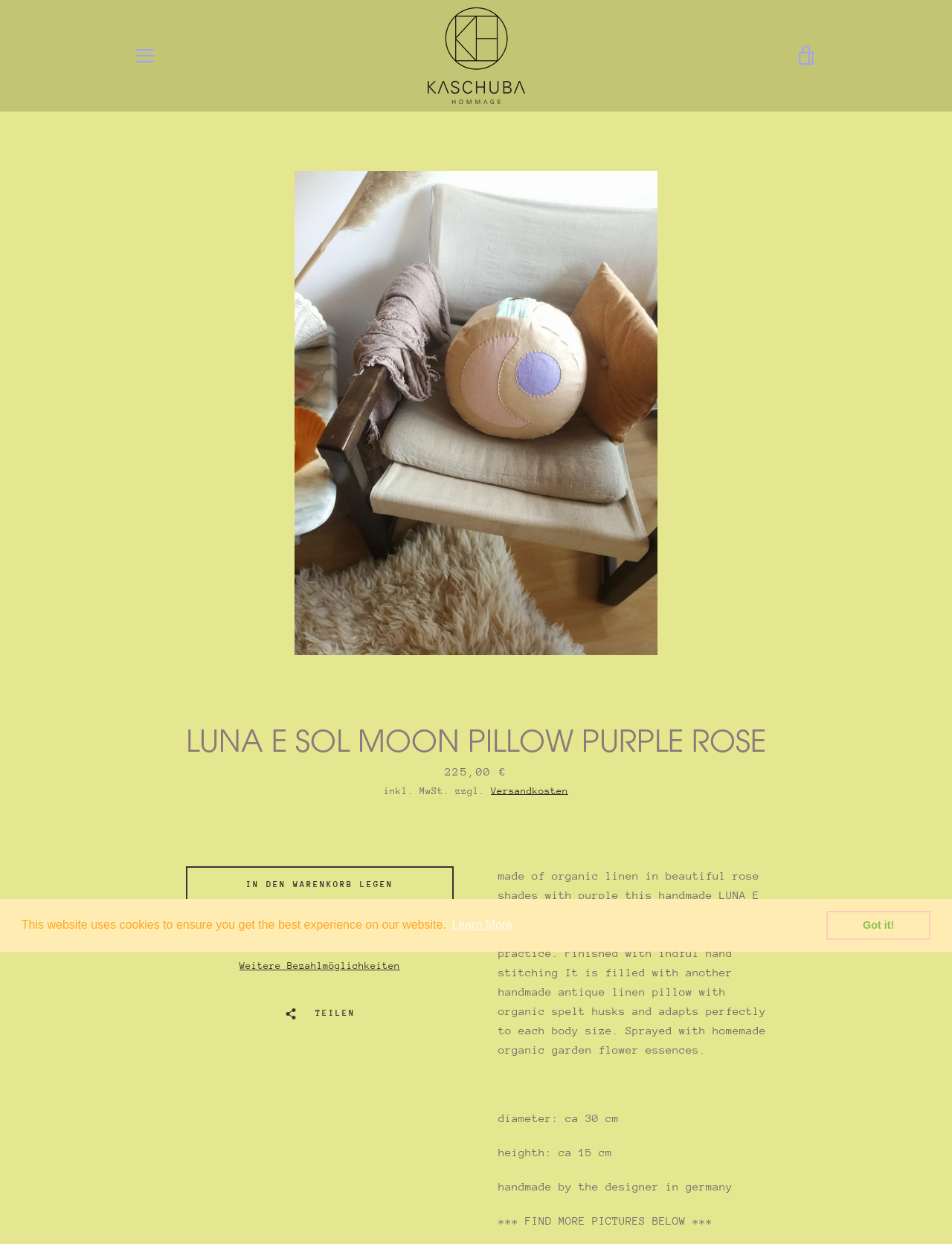Elaborate on the information and visuals displayed on the webpage.

The webpage is about a product called "LUNA E SOL MOON PILLOW PURPLE ROSE" from the brand "KASCHUBA HOMMAGE". At the top of the page, there is a navigation menu with a "MENÜ" button and a link to the brand's homepage. On the top-right corner, there is a shopping cart link "WARENKORB EINSEHEN".

Below the navigation menu, there is a large image of the product, which is a handmade moon pillow made of organic linen in beautiful rose shades with purple. The image takes up most of the width of the page.

To the left of the image, there is a heading with the product name, followed by a paragraph describing the product's features and price. The price is listed as 225,00 €, including MwSt. and excluding shipping costs. There is also a link to view shipping costs.

Below the product description, there are several buttons to add the product to the shopping cart, buy it with PayPal, or explore other payment options. There is also a "TEILEN" button to share the product on social media.

At the bottom of the page, there is a notice about the use of cookies on the website, with buttons to learn more or dismiss the message.